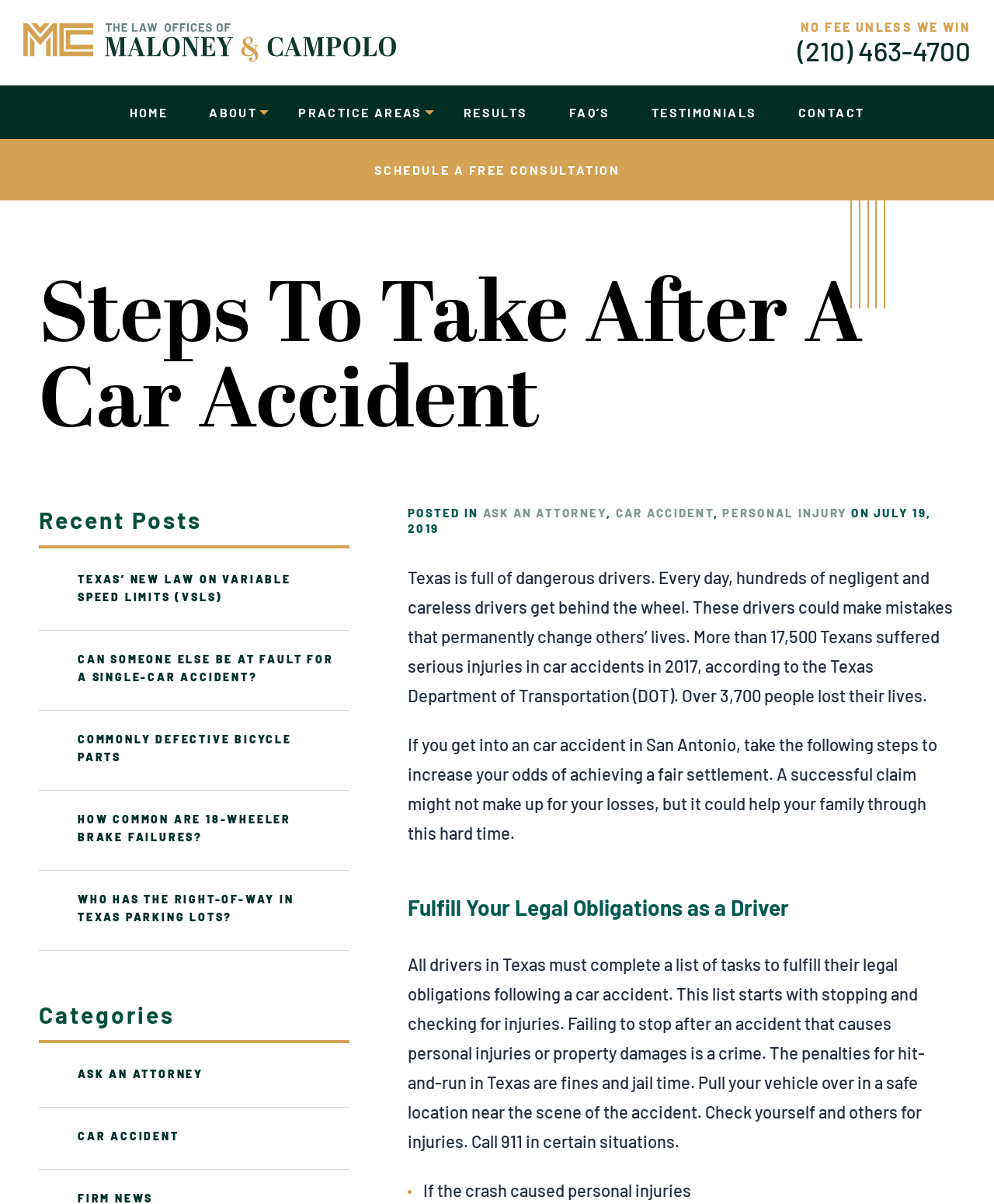Identify and extract the main heading of the webpage.

Steps To Take After A Car Accident